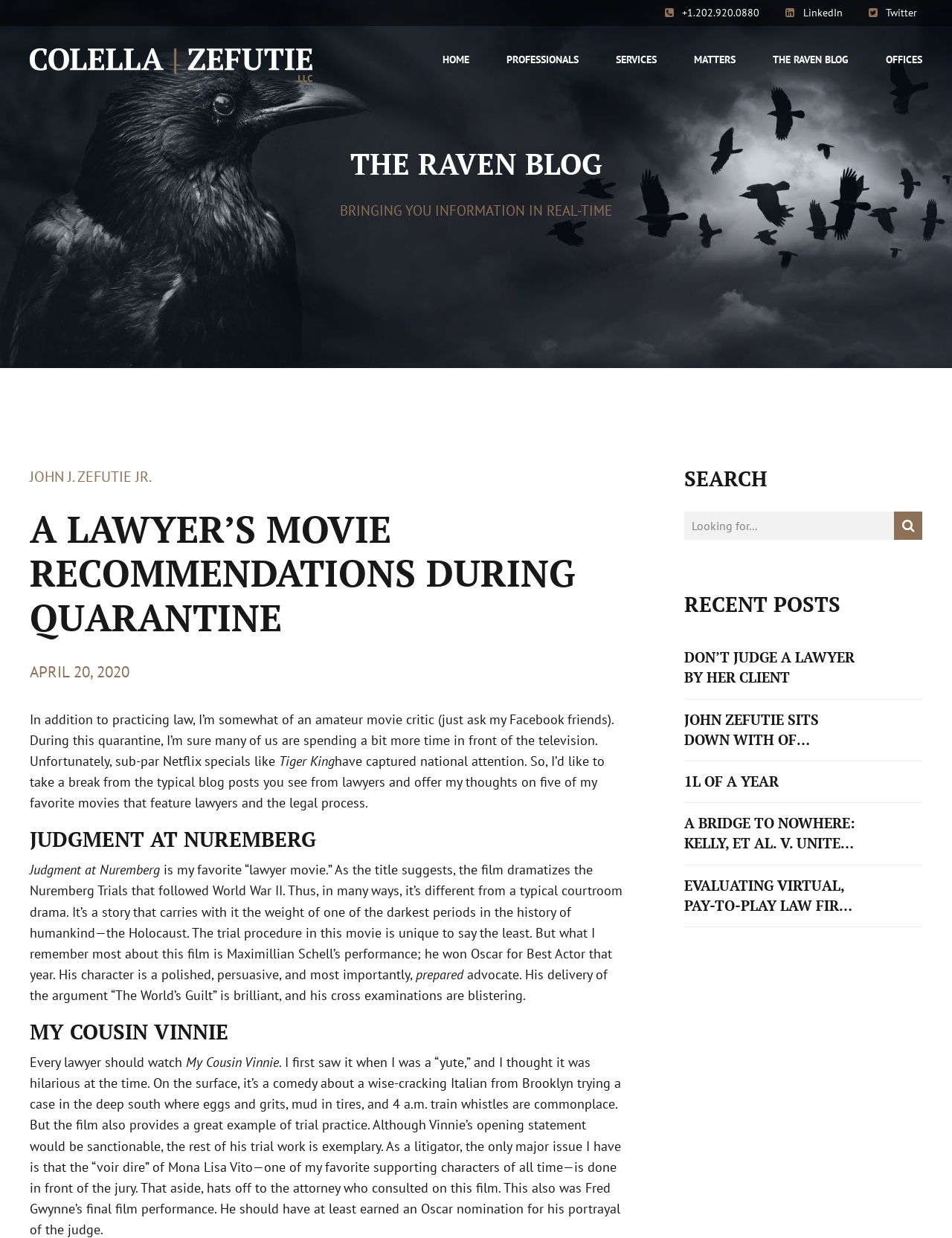What is the name of the law firm?
From the image, respond using a single word or phrase.

Colella Zefutie LLC